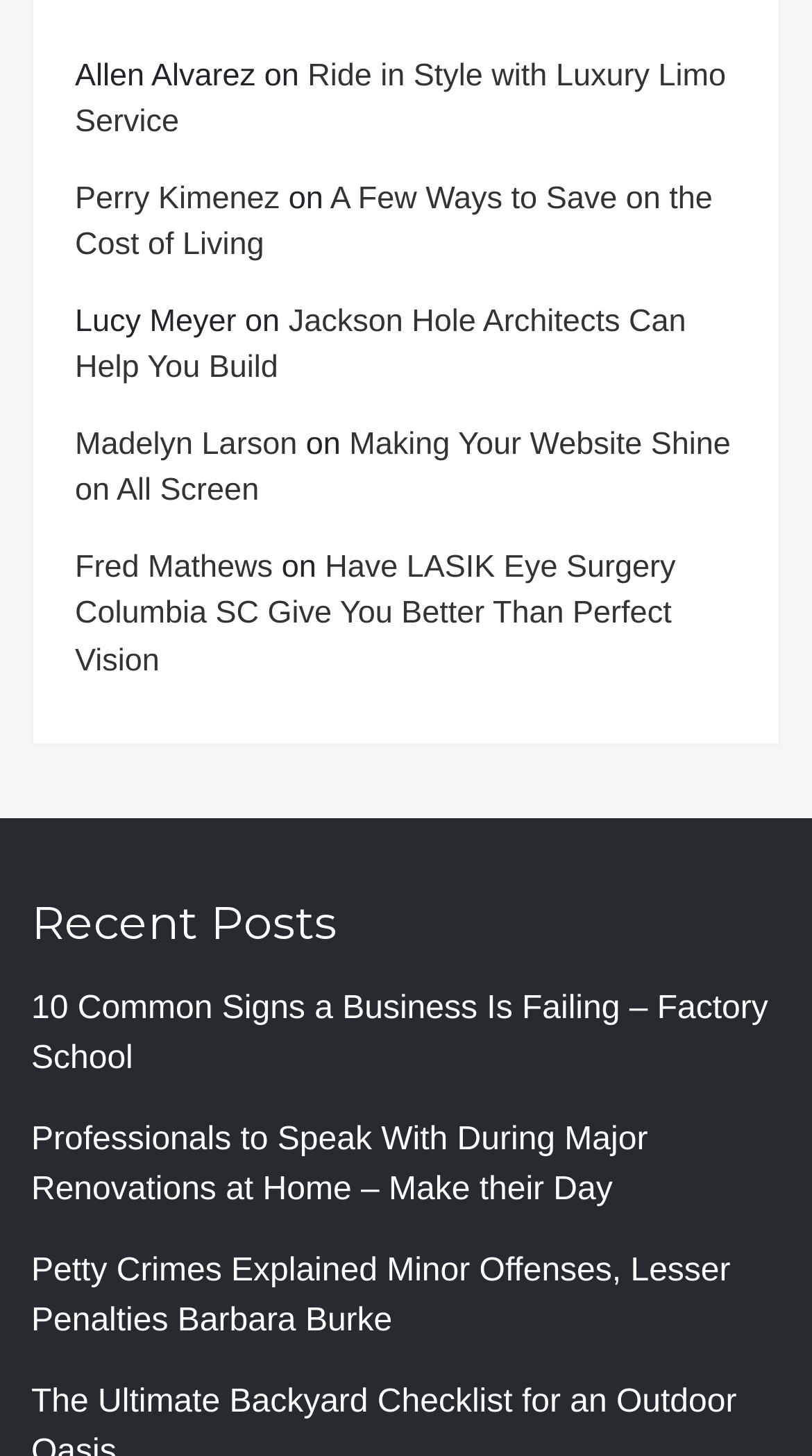Identify the bounding box for the given UI element using the description provided. Coordinates should be in the format (top-left x, top-left y, bottom-right x, bottom-right y) and must be between 0 and 1. Here is the description: Madelyn Larson

[0.092, 0.293, 0.366, 0.317]